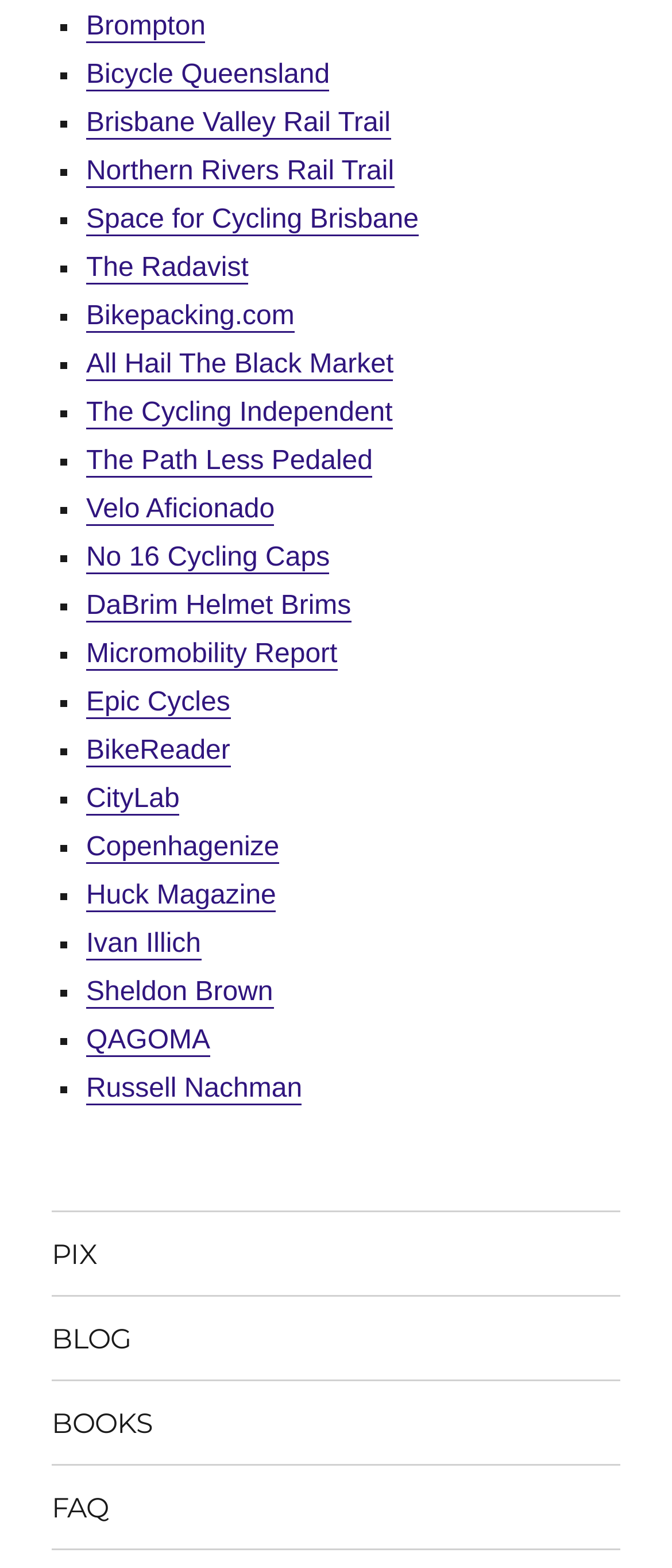Please pinpoint the bounding box coordinates for the region I should click to adhere to this instruction: "Visit The Radavist".

[0.128, 0.162, 0.37, 0.181]